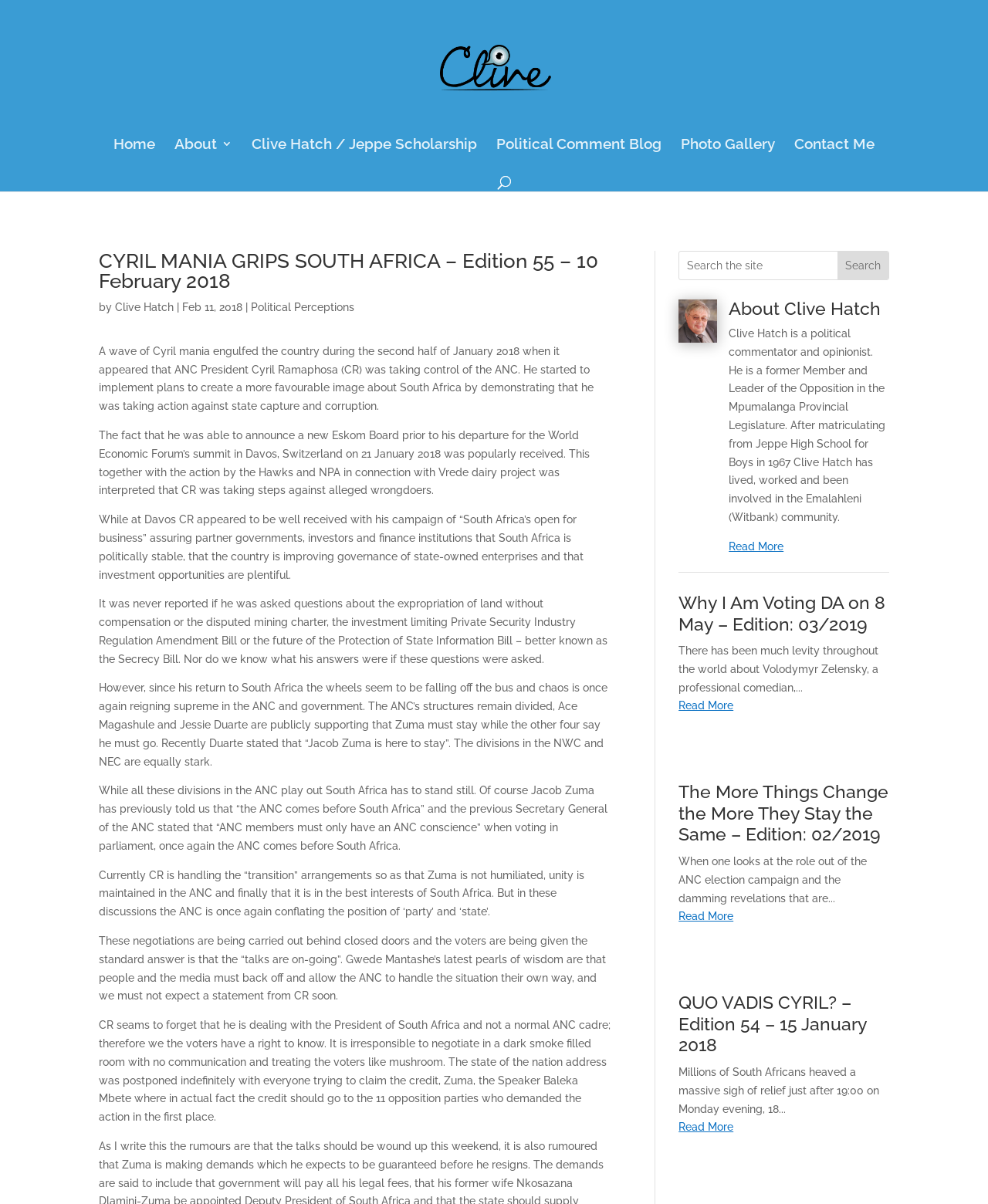Carefully examine the image and provide an in-depth answer to the question: What is the topic of the article?

The topic of the article can be determined by reading the heading 'CYRIL MANIA GRIPS SOUTH AFRICA – Edition 55 – 10 February 2018' and the subsequent text, which discusses Cyril Ramaphosa's actions and their impact on South Africa.